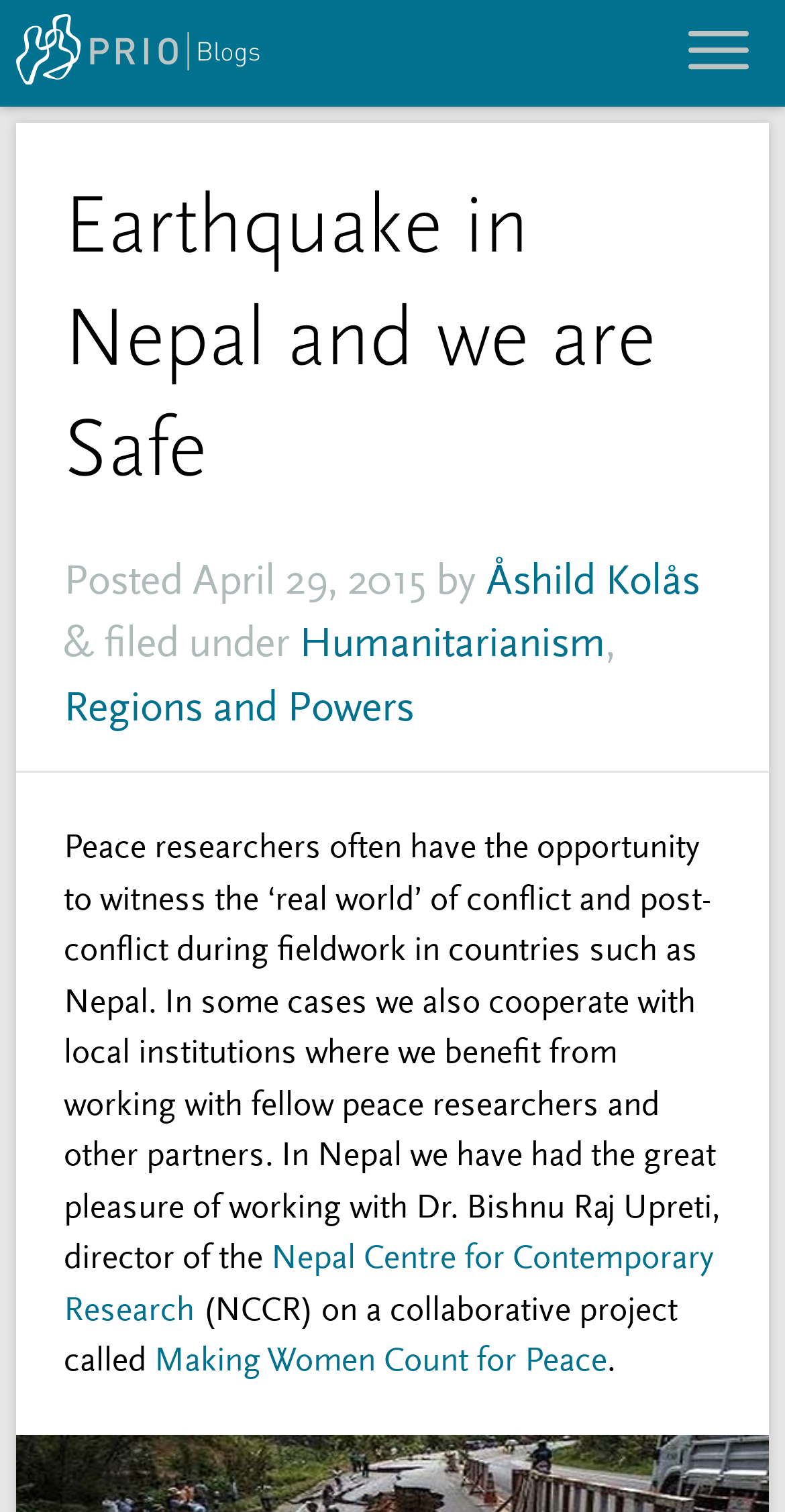Who wrote the article?
Please provide a comprehensive answer based on the details in the screenshot.

The author of the article can be found by looking at the 'by' section, which is located below the title of the article. The text 'by' is followed by a link with the name 'Åshild Kolås', indicating that Åshild Kolås is the author of the article.